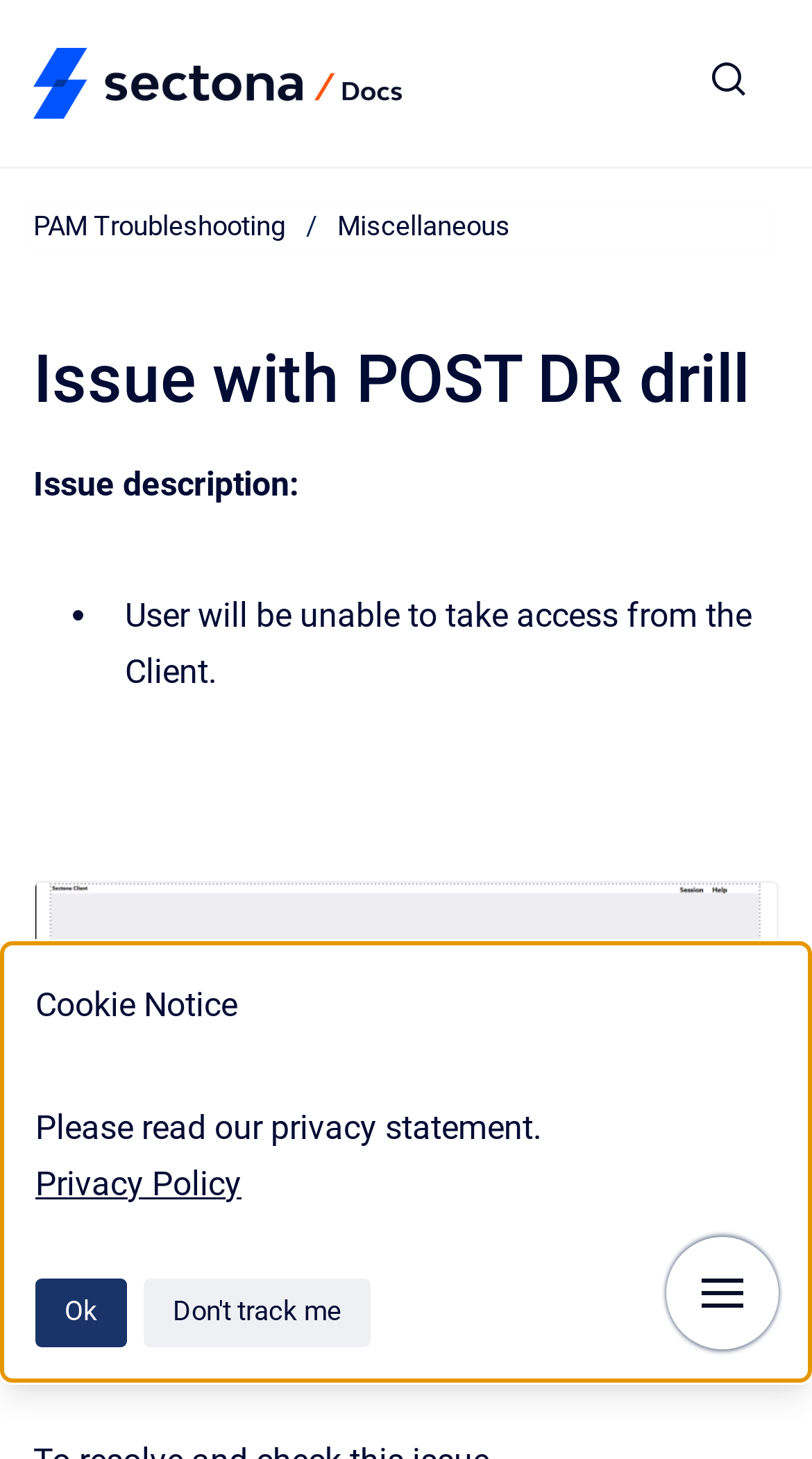Use one word or a short phrase to answer the question provided: 
What is the navigation option above the search form?

Breadcrumb